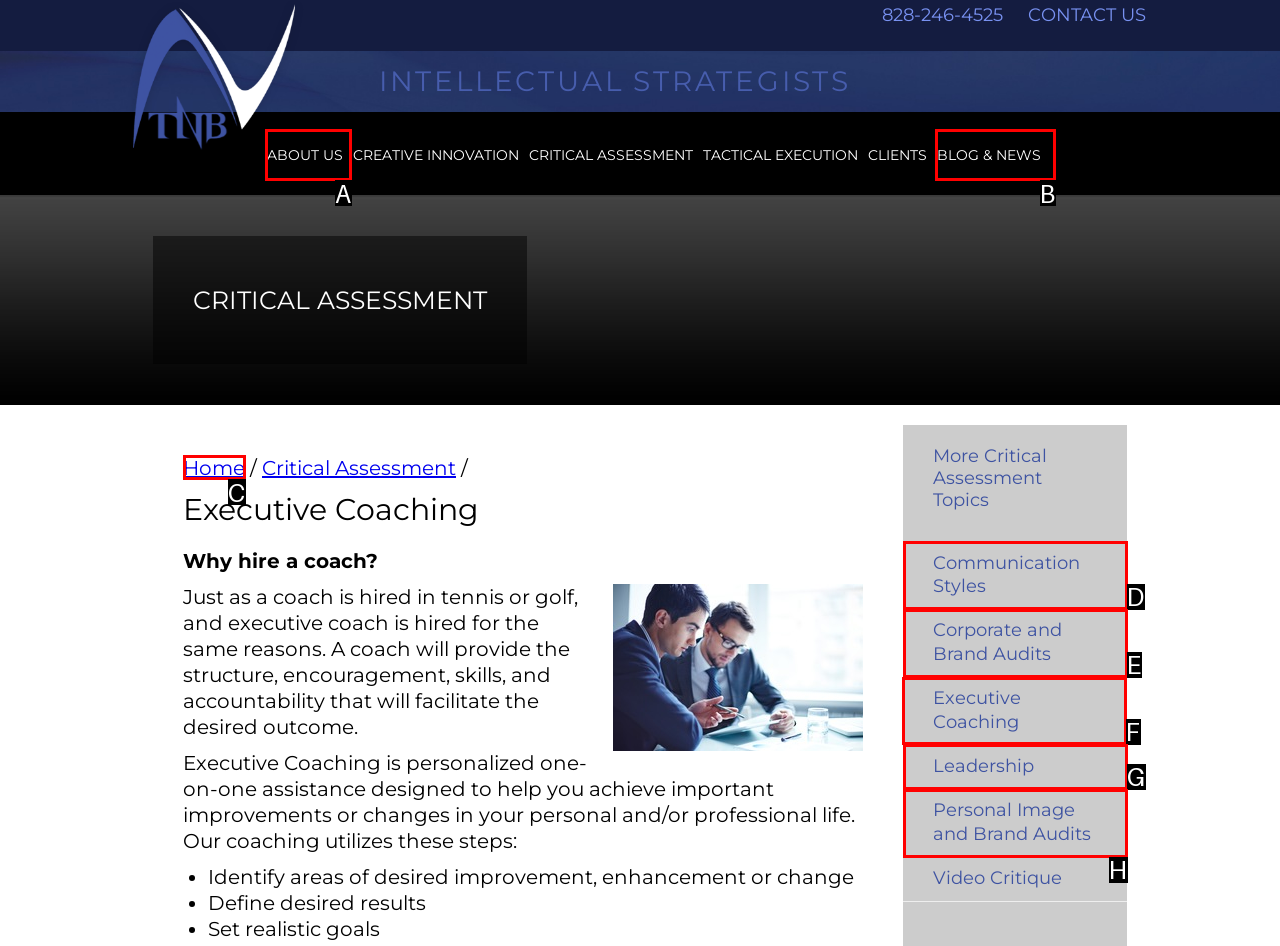Choose the HTML element that should be clicked to accomplish the task: read about executive coaching. Answer with the letter of the chosen option.

F